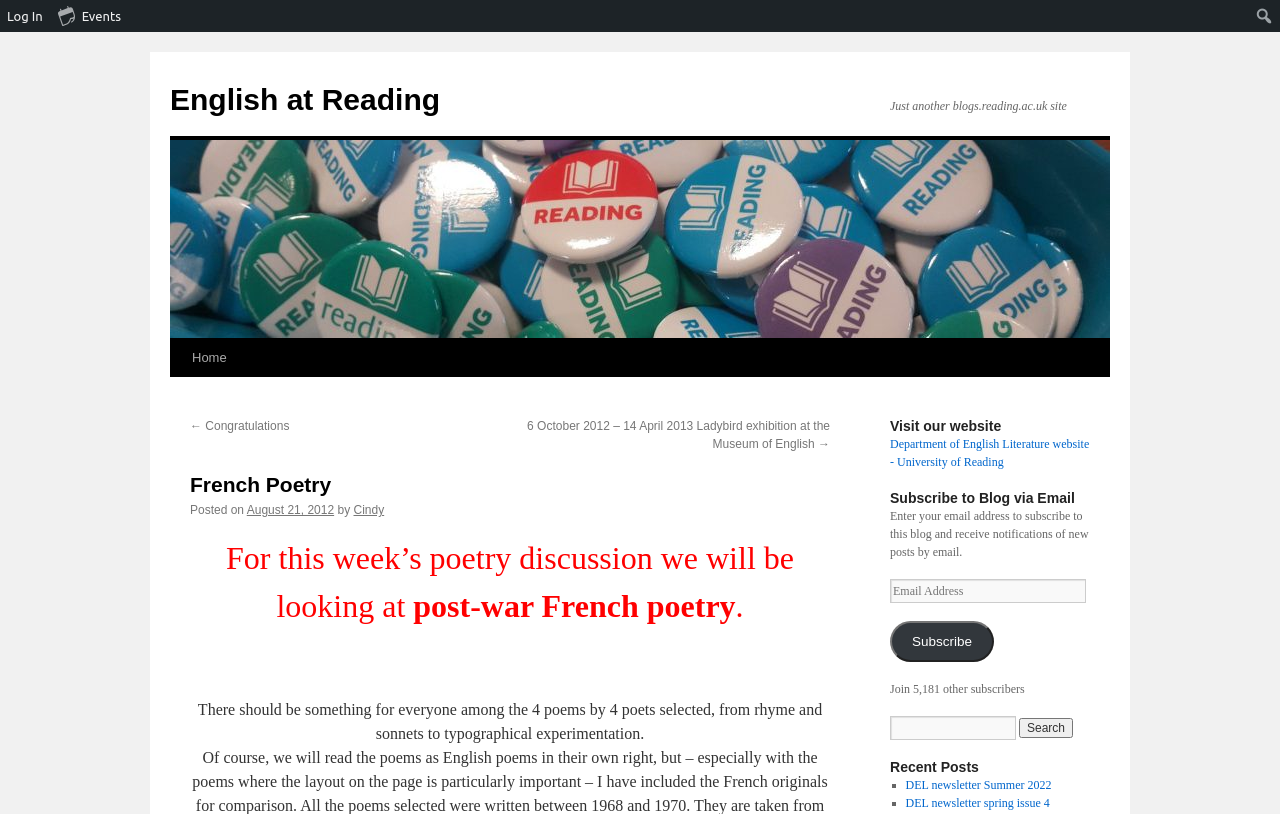What is the topic of the current post?
Please provide a single word or phrase answer based on the image.

Post-war French poetry